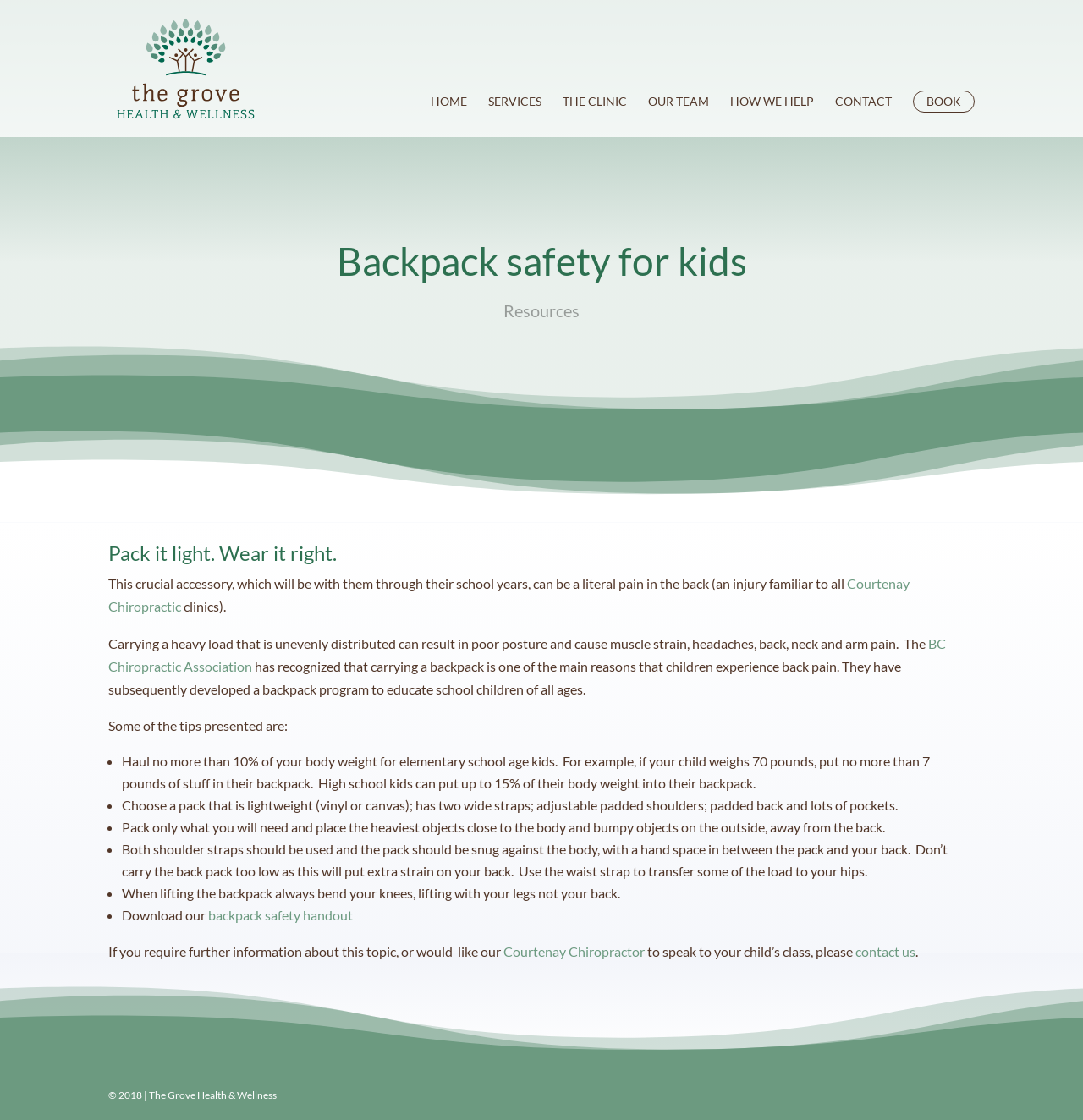What is the purpose of the backpack program developed by the BC Chiropractic Association?
Please answer the question with a detailed and comprehensive explanation.

The BC Chiropractic Association has recognized that carrying a backpack is one of the main reasons that children experience back pain, and has subsequently developed a backpack program to educate school children of all ages about backpack safety.